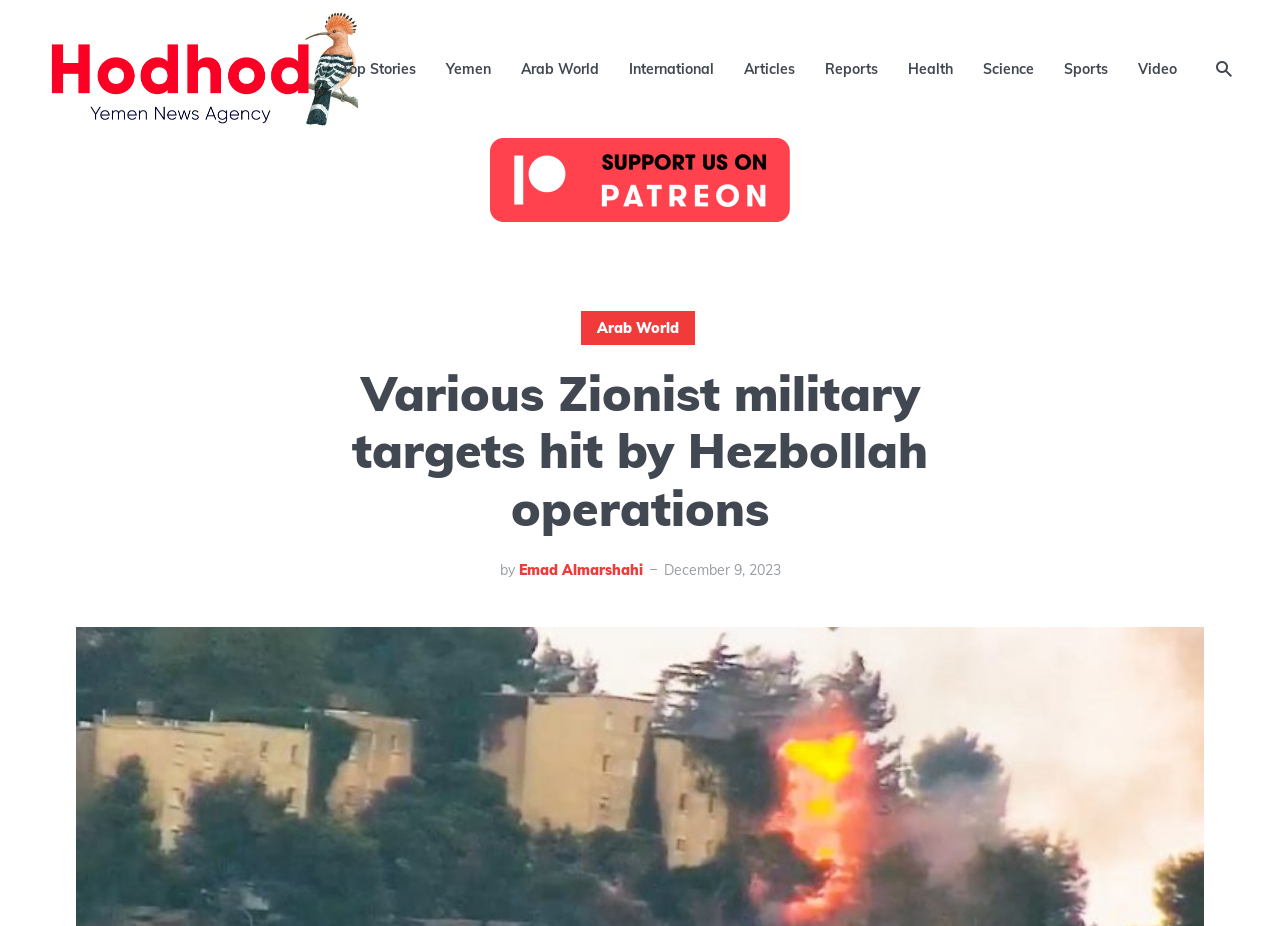Describe all the key features and sections of the webpage thoroughly.

The webpage appears to be a news article from the Hodhod Yemen News Agency. At the top left, there is a logo image of the news agency. Below the logo, there is a row of links, including "Top Stories", "Yemen", "Arab World", "International", "Articles", "Reports", "Health", "Science", "Sports", and "Video". These links are positioned horizontally, with "Top Stories" on the left and "Video" on the right.

Further down, there is a large heading that reads "Various Zionist military targets hit by Hezbollah operations". Below this heading, there is a link with an icon, followed by another link that reads "Arab World". 

On the right side of the page, there is a section with the author's name, "Emad Almarshahi", and the date "December 9, 2023". The main content of the news article is not explicitly described in the accessibility tree, but based on the meta description, it appears to be about Hezbollah's operations targeting Israeli occupation soldiers.